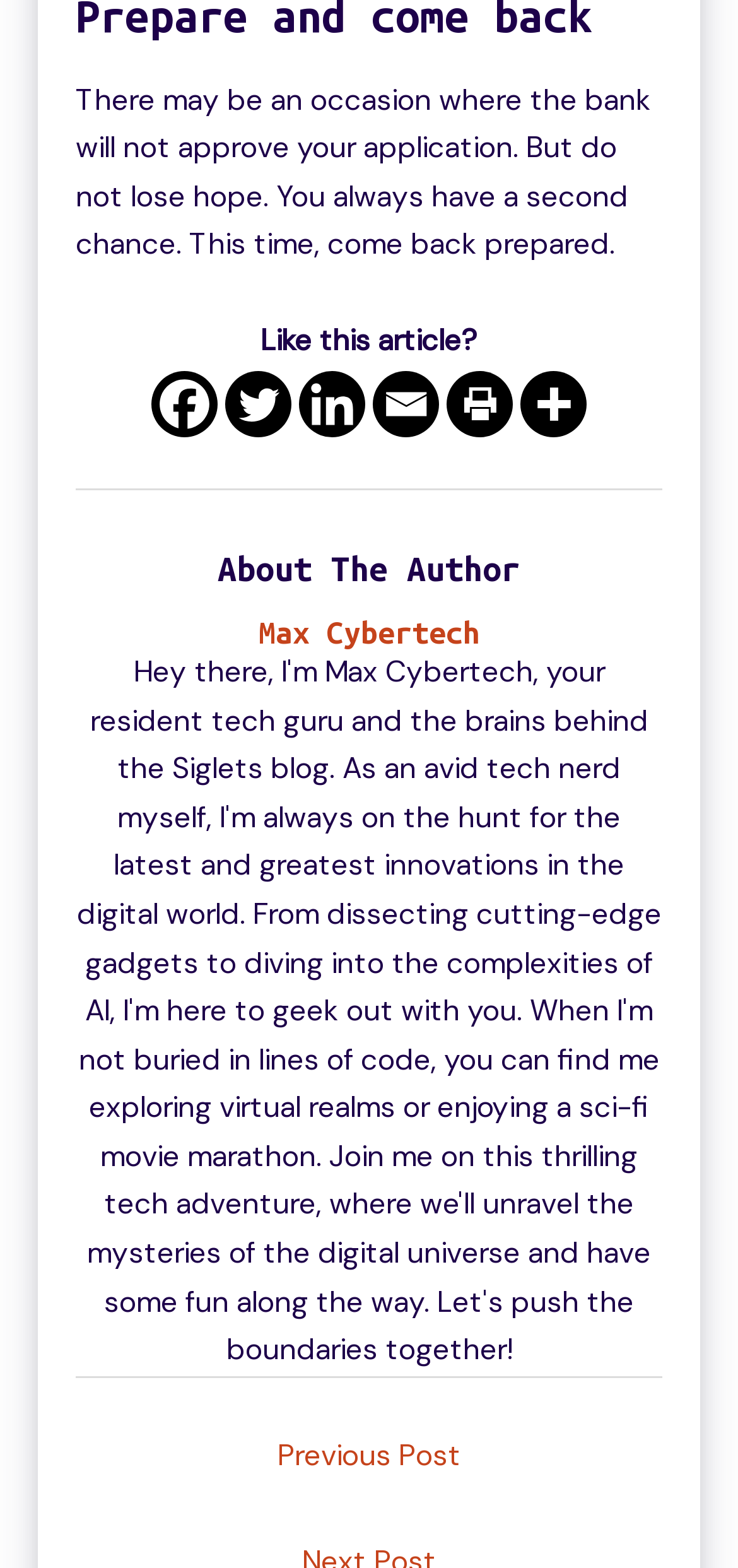Identify the bounding box coordinates of the clickable region required to complete the instruction: "Print the article". The coordinates should be given as four float numbers within the range of 0 and 1, i.e., [left, top, right, bottom].

[0.605, 0.237, 0.695, 0.279]